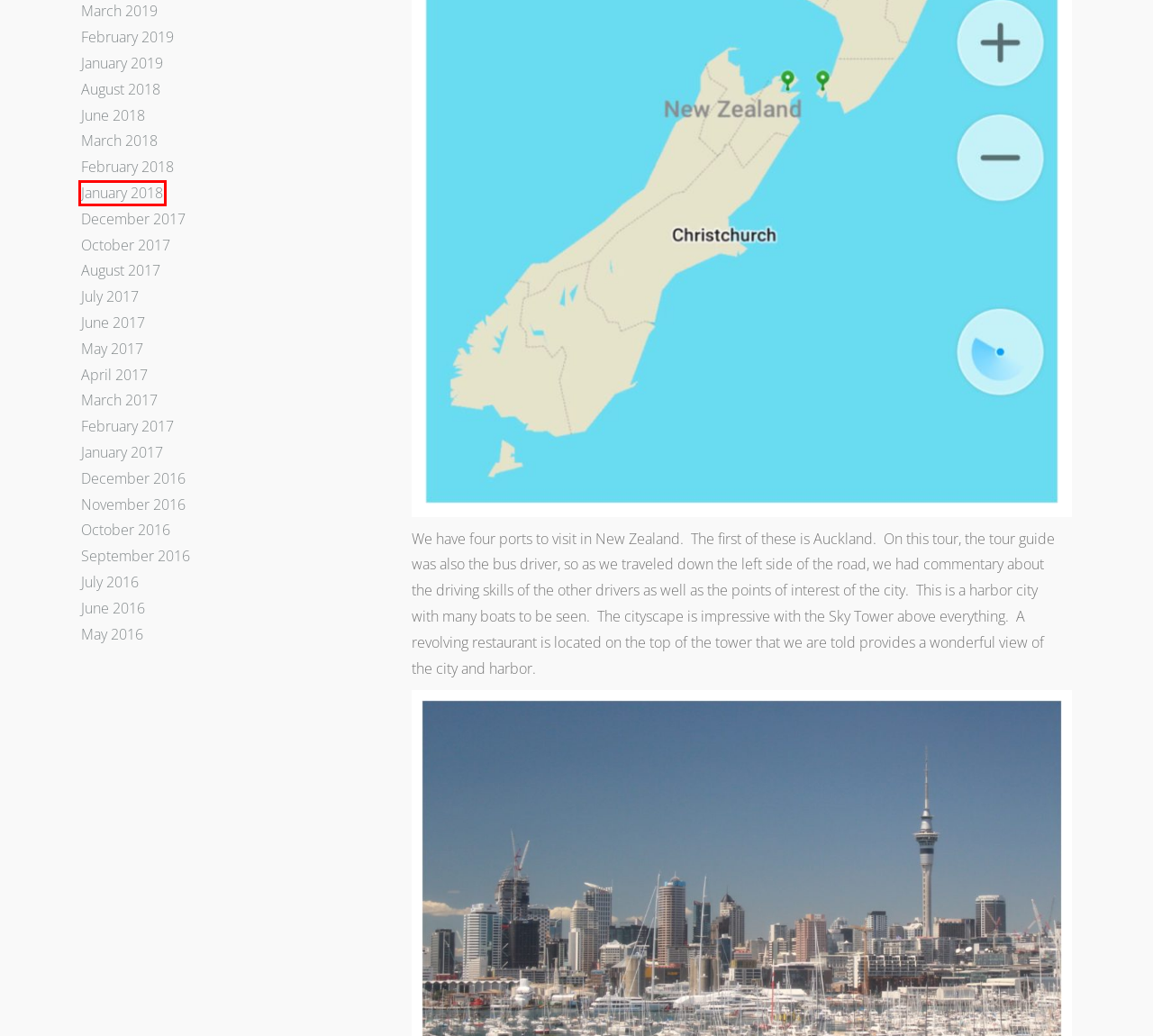You are provided with a screenshot of a webpage highlighting a UI element with a red bounding box. Choose the most suitable webpage description that matches the new page after clicking the element in the bounding box. Here are the candidates:
A. March 2017 – chemmybear.com
B. November 2016 – chemmybear.com
C. September 2016 – chemmybear.com
D. March 2018 – chemmybear.com
E. July 2016 – chemmybear.com
F. June 2016 – chemmybear.com
G. January 2018 – chemmybear.com
H. February 2019 – chemmybear.com

G